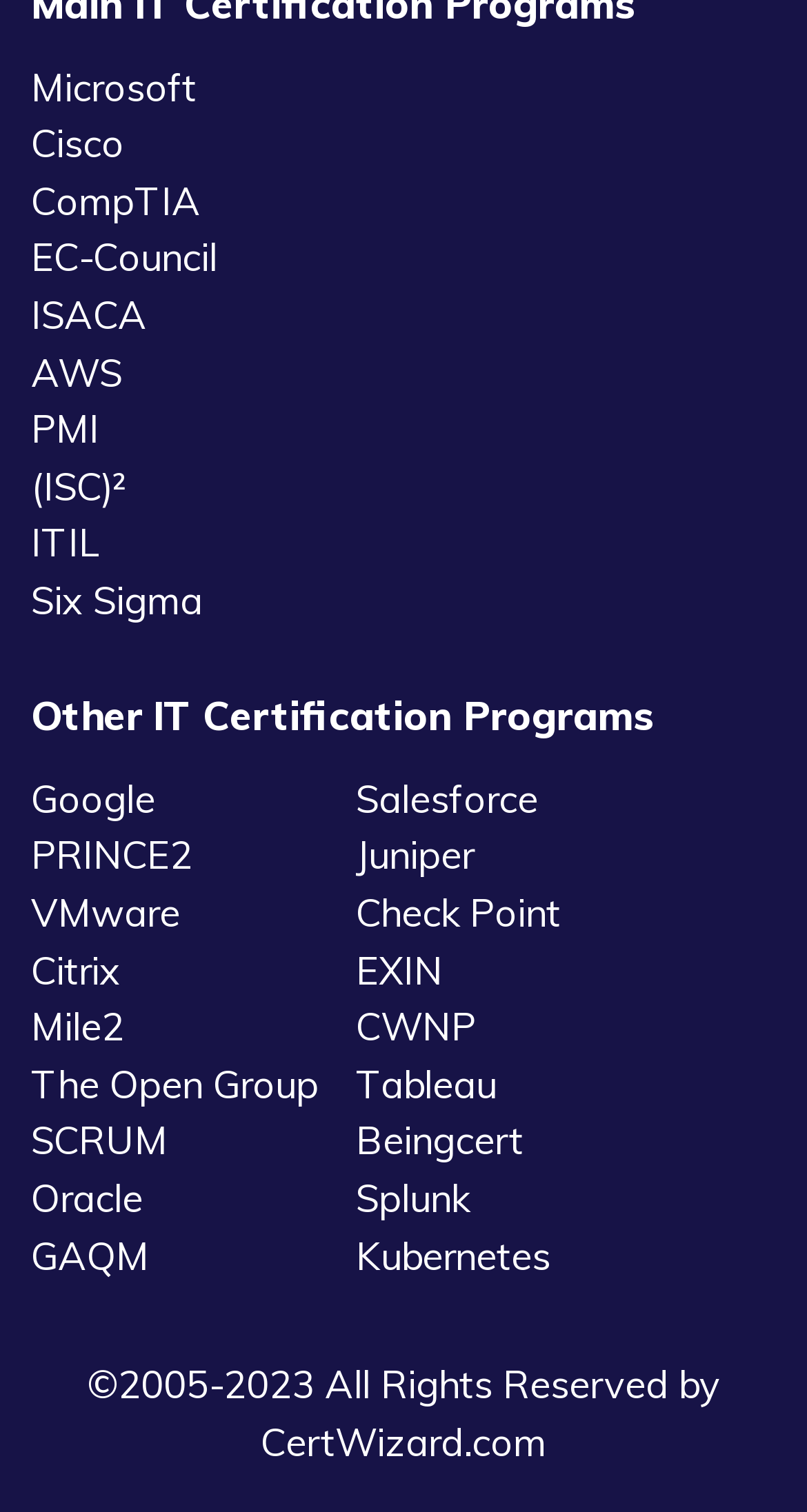Provide a one-word or one-phrase answer to the question:
How many IT certification programs are listed under 'Other IT Certification Programs'?

19